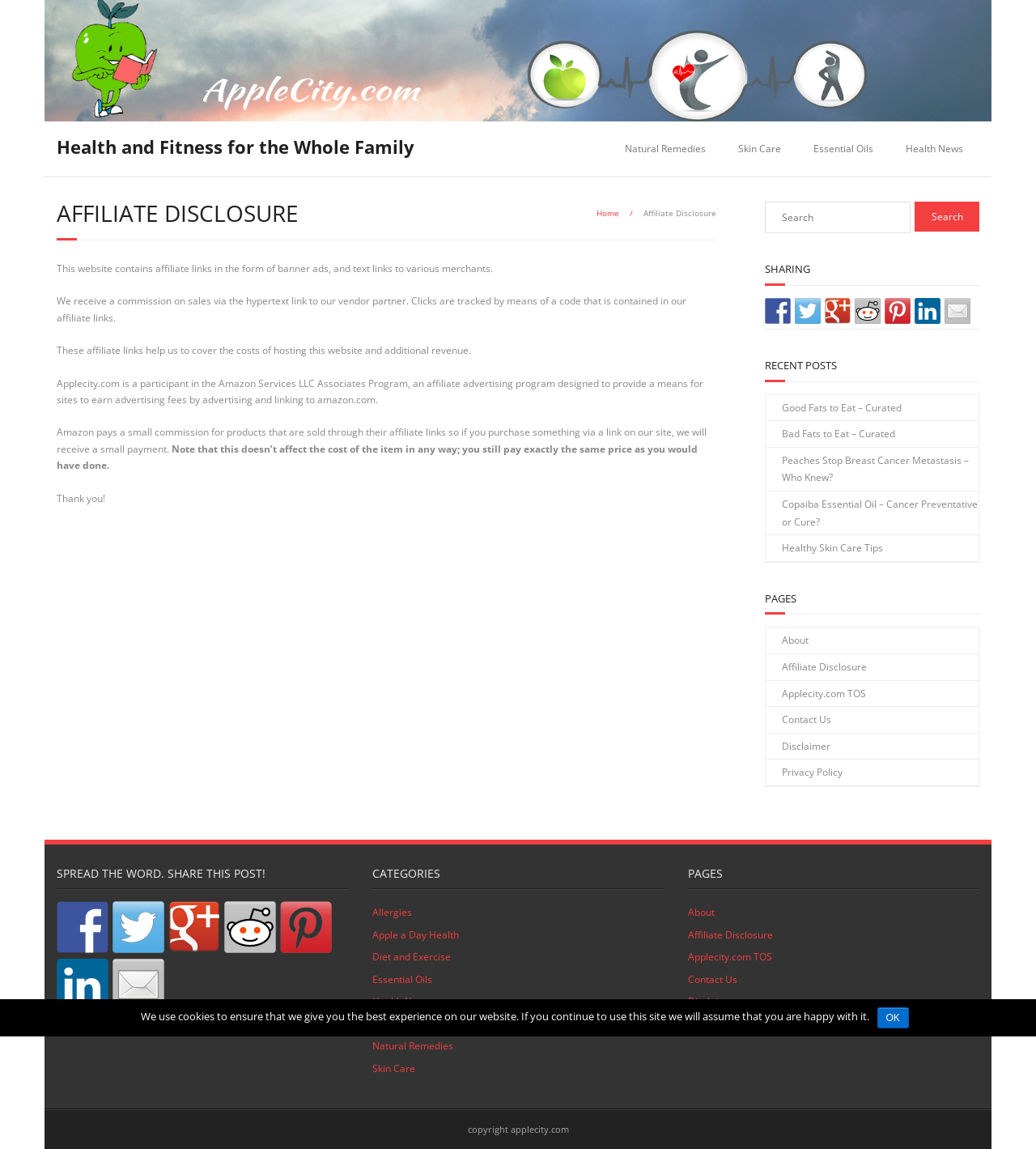Can you provide the bounding box coordinates for the element that should be clicked to implement the instruction: "Share on Facebook"?

[0.055, 0.784, 0.105, 0.829]